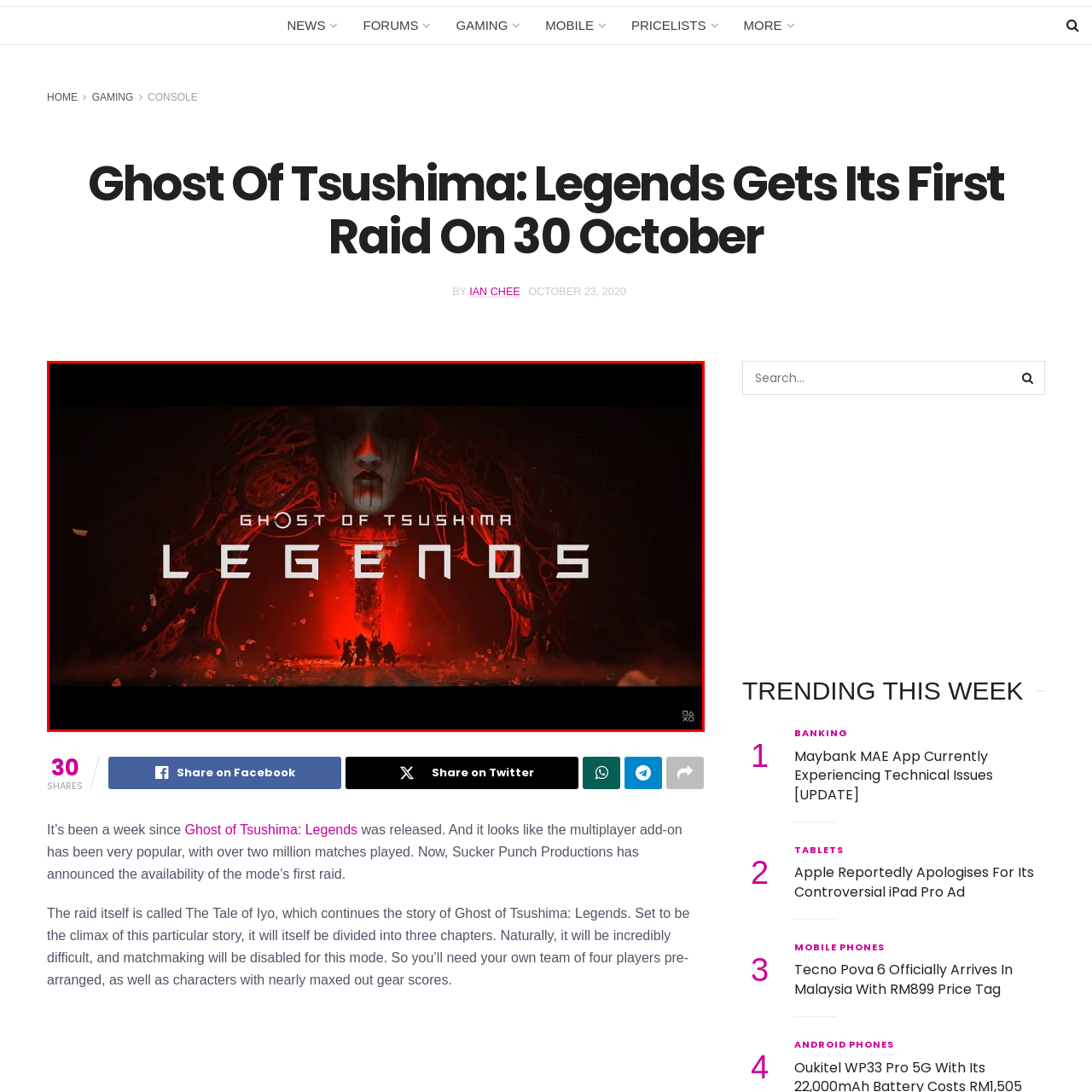What aspect of the game does the silhouettes of characters in the lower section represent?
Examine the visual content inside the red box and reply with a single word or brief phrase that best answers the question.

cooperative multiplayer